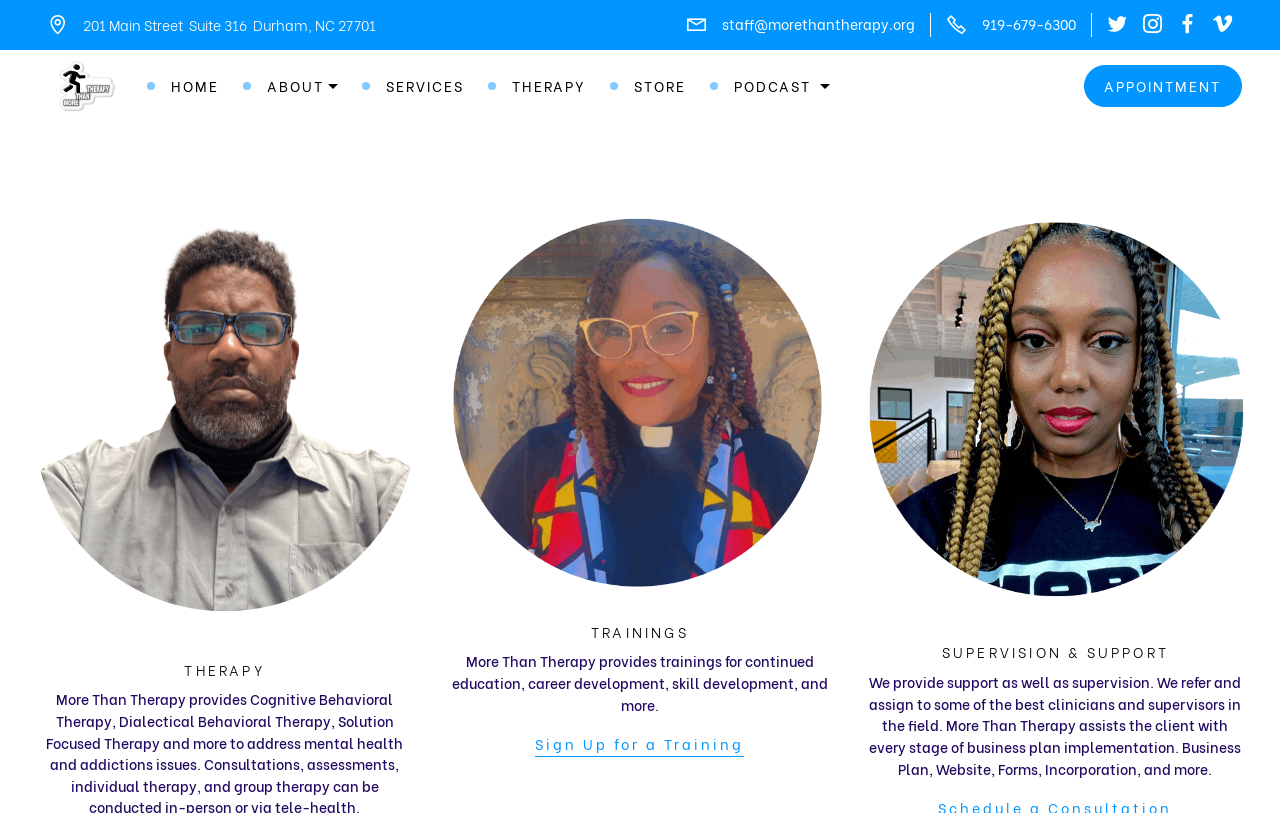What is the purpose of the 'Sign Up for a Training' button?
Analyze the image and provide a thorough answer to the question.

I found the purpose of the button by looking at the heading element 'Sign Up for a Training' and the accompanying link element, which suggests that the button is used to sign up for a training provided by More Than Therapy.